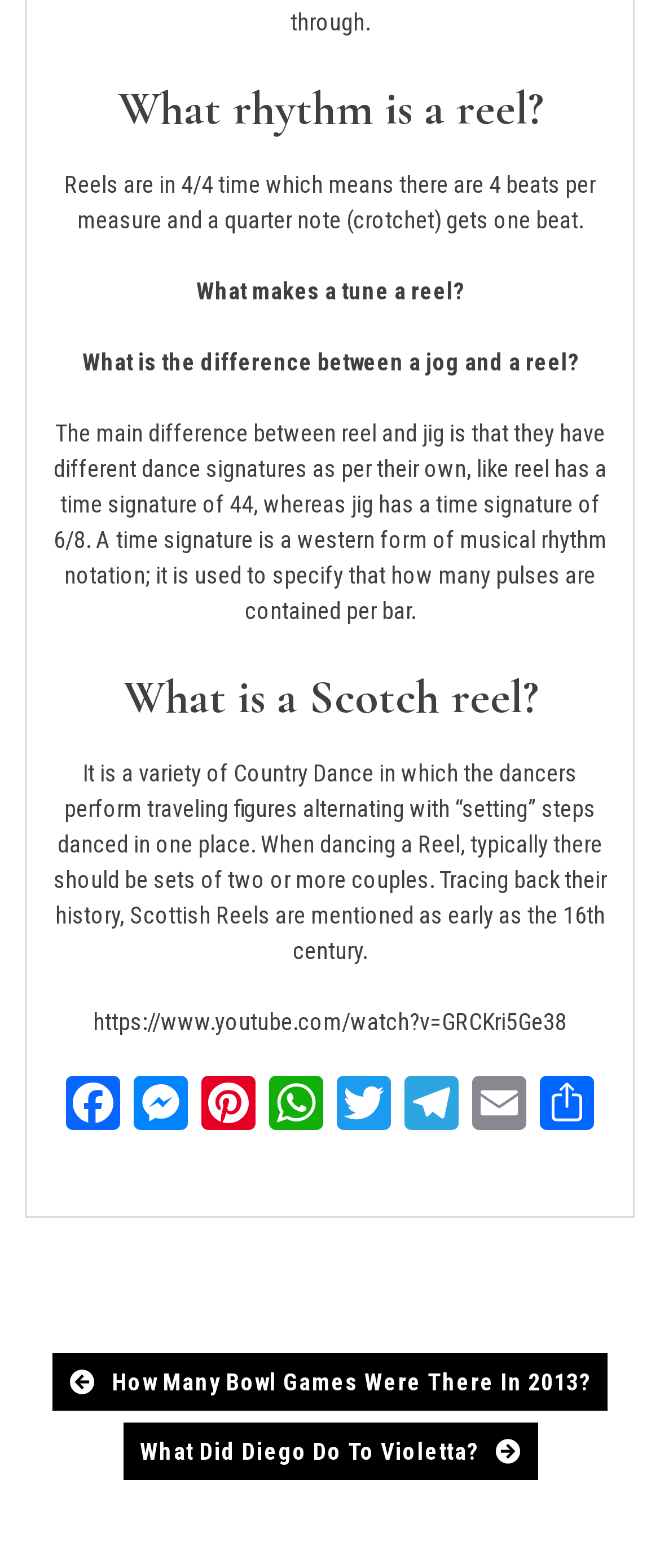How many couples are typically in a reel?
Look at the webpage screenshot and answer the question with a detailed explanation.

As mentioned on the webpage, when dancing a reel, there are typically sets of two or more couples.